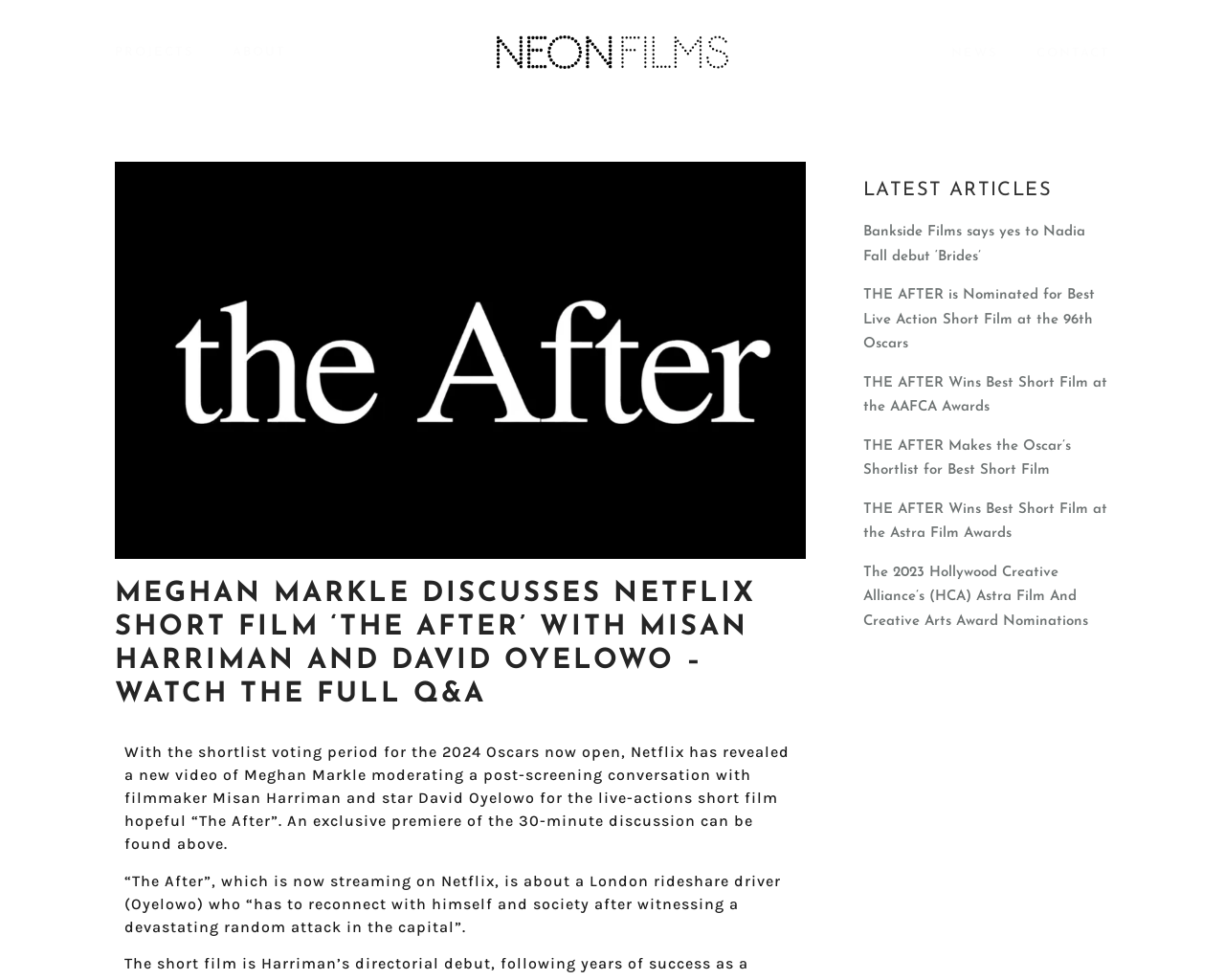Please specify the bounding box coordinates of the region to click in order to perform the following instruction: "Go back to previous slide".

None